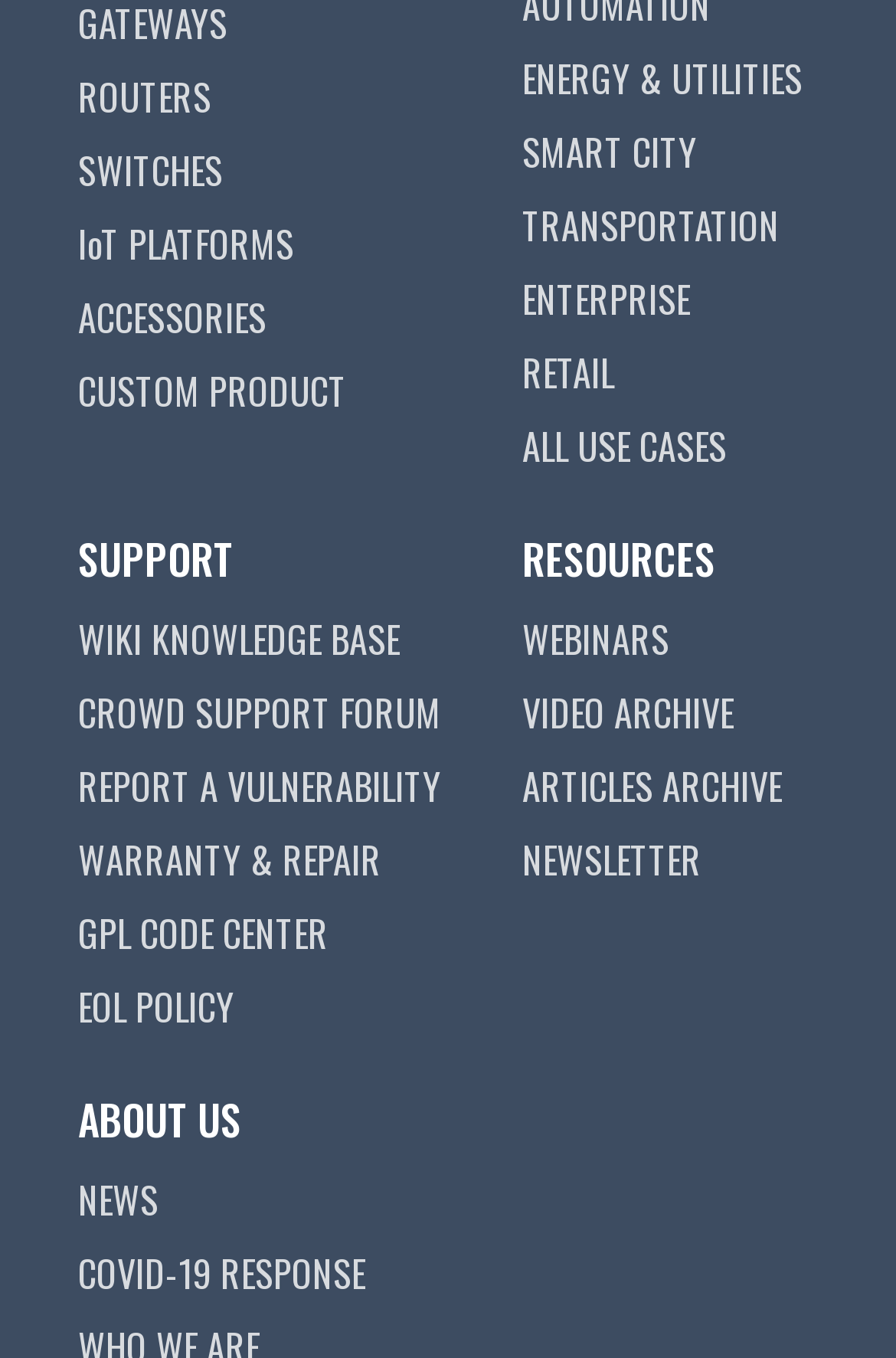What is the first product category?
Using the visual information, respond with a single word or phrase.

ROUTERS